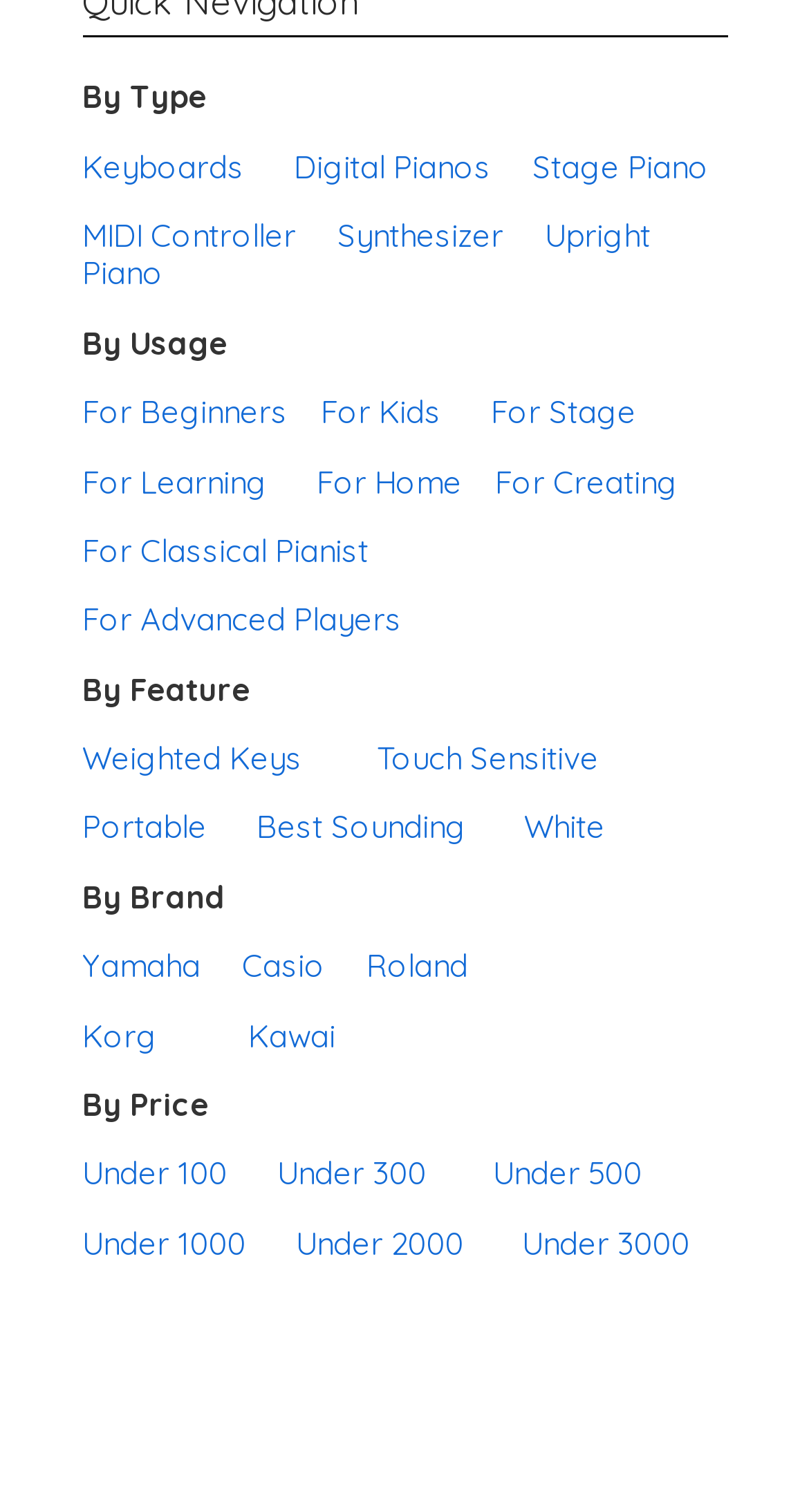Please specify the bounding box coordinates of the clickable section necessary to execute the following command: "Click on Keyboards".

[0.101, 0.097, 0.301, 0.123]